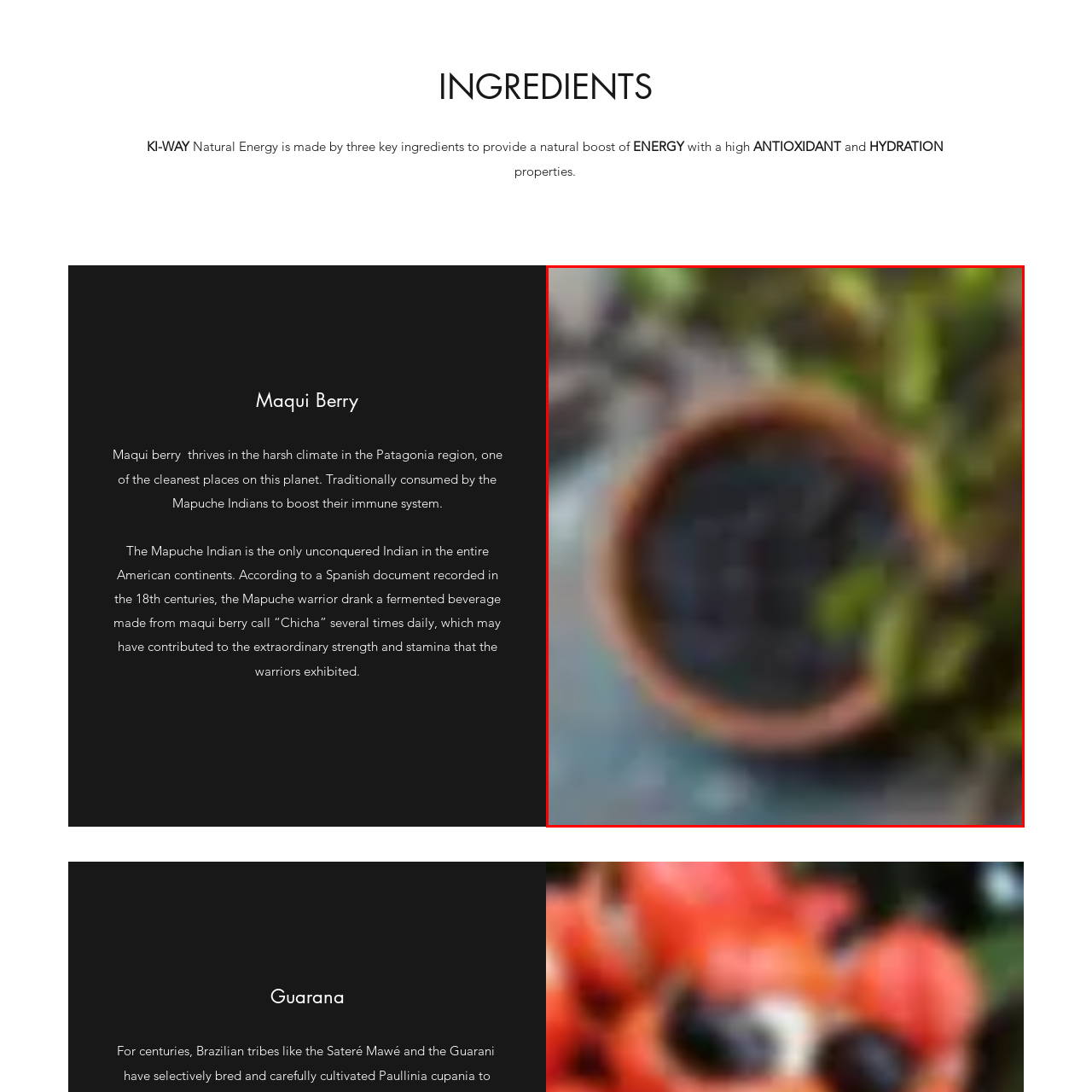Please examine the image highlighted by the red rectangle and provide a comprehensive answer to the following question based on the visual information present:
What is the significance of maqui berries in wellness practices?

The caption highlights that maqui berries are a potent source of energy and hydration, reflecting their importance in traditional and modern wellness practices, particularly in supporting the immune system.